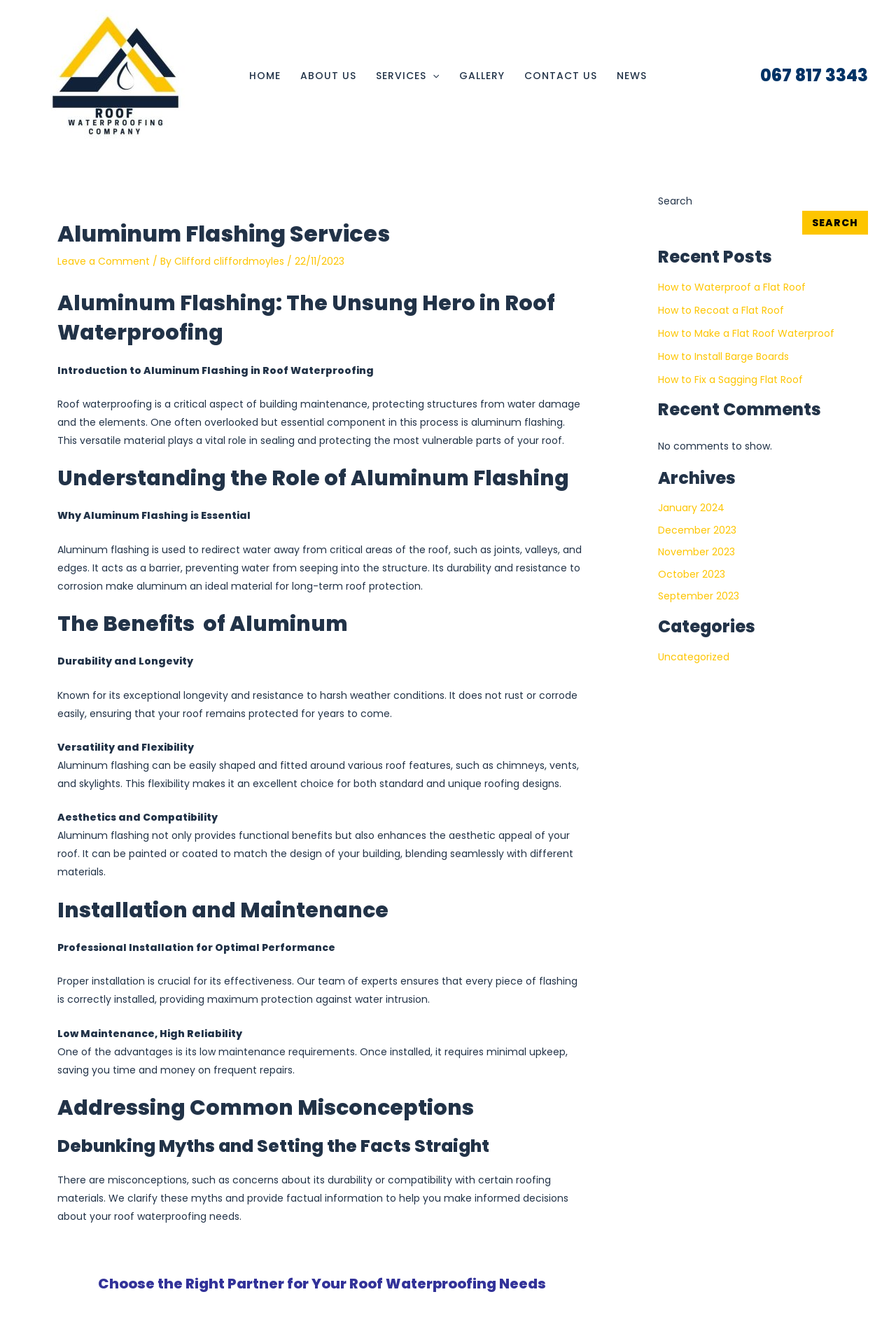For the element described, predict the bounding box coordinates as (top-left x, top-left y, bottom-right x, bottom-right y). All values should be between 0 and 1. Element description: About us

[0.324, 0.036, 0.409, 0.078]